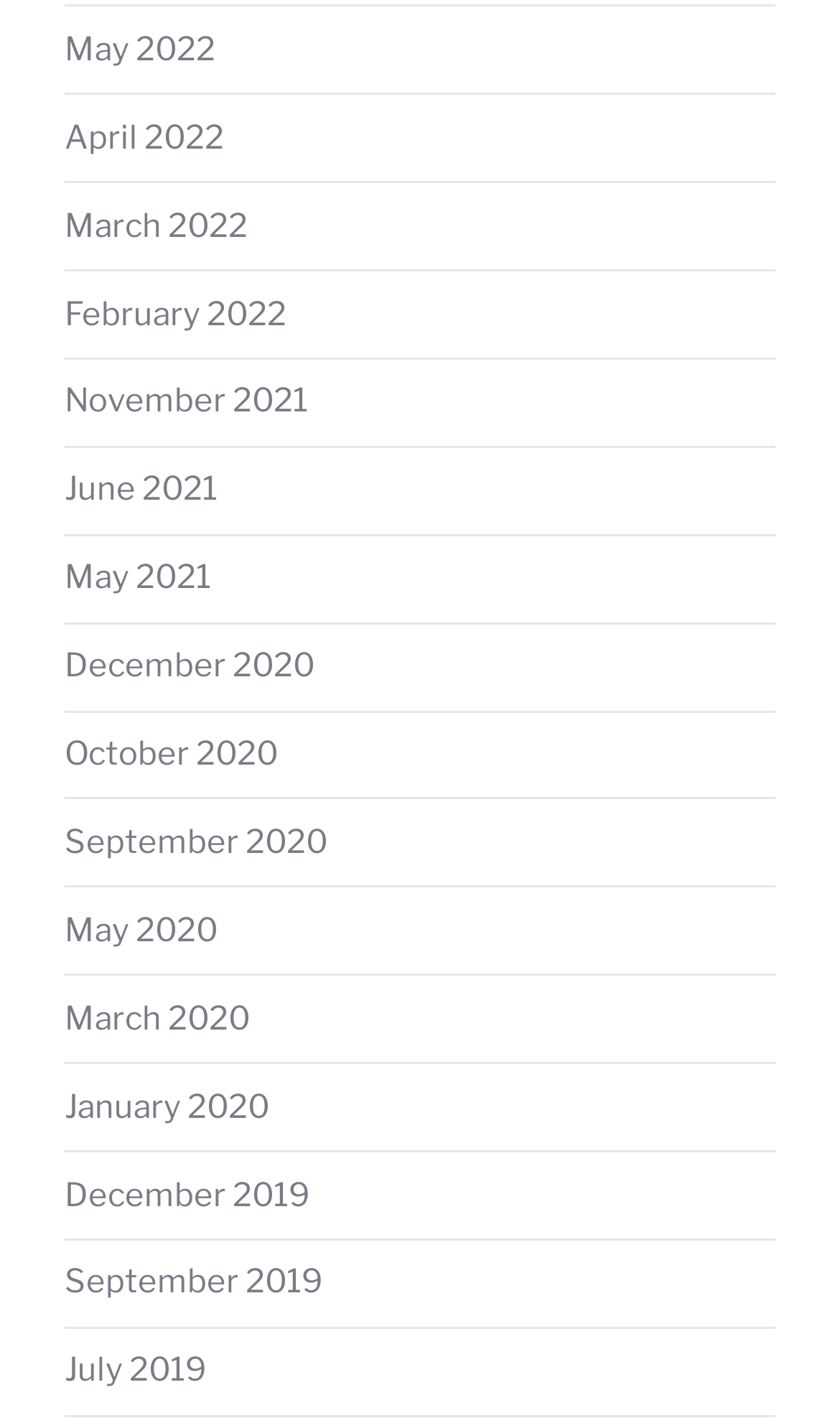Specify the bounding box coordinates of the region I need to click to perform the following instruction: "Read about Kenya’s Digital Economy Tax Shakeup". The coordinates must be four float numbers in the range of 0 to 1, i.e., [left, top, right, bottom].

None